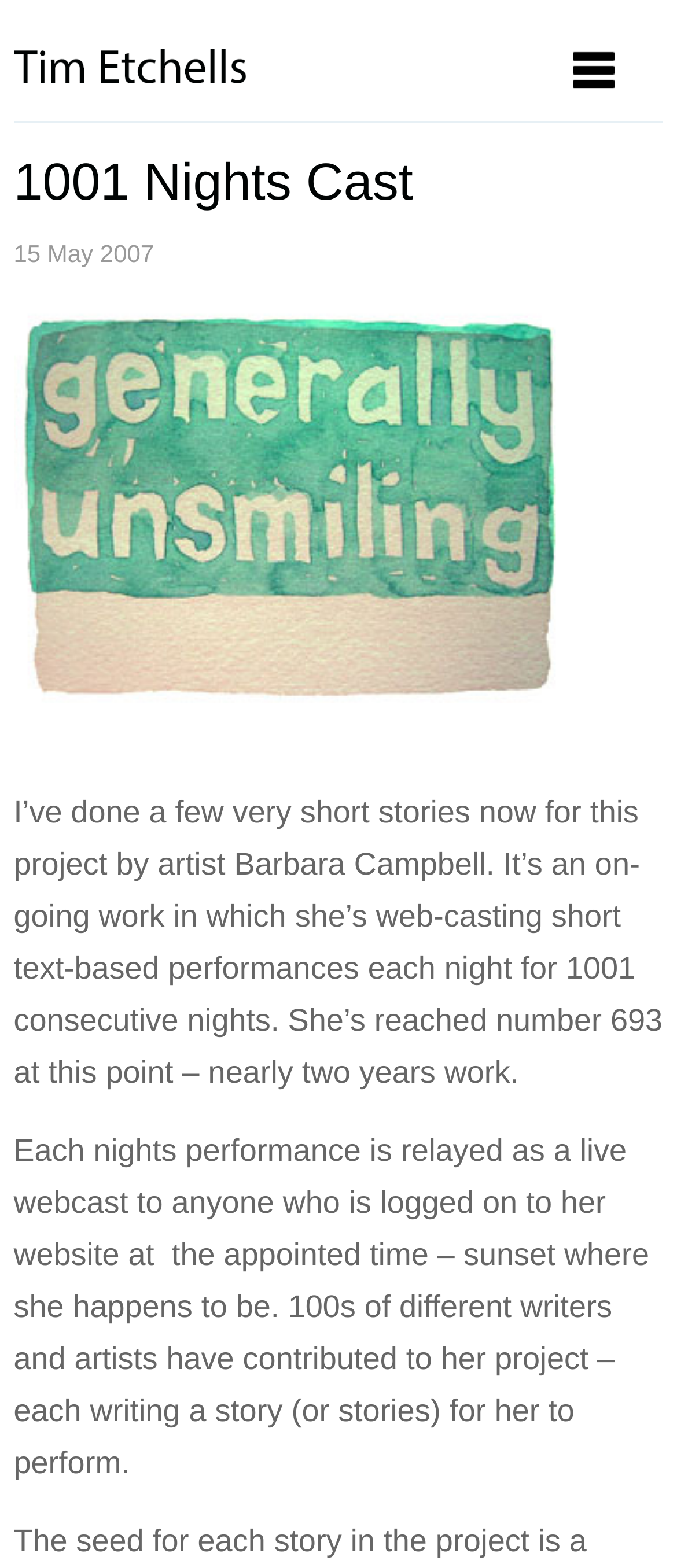Can you find and provide the main heading text of this webpage?

1001 Nights Cast